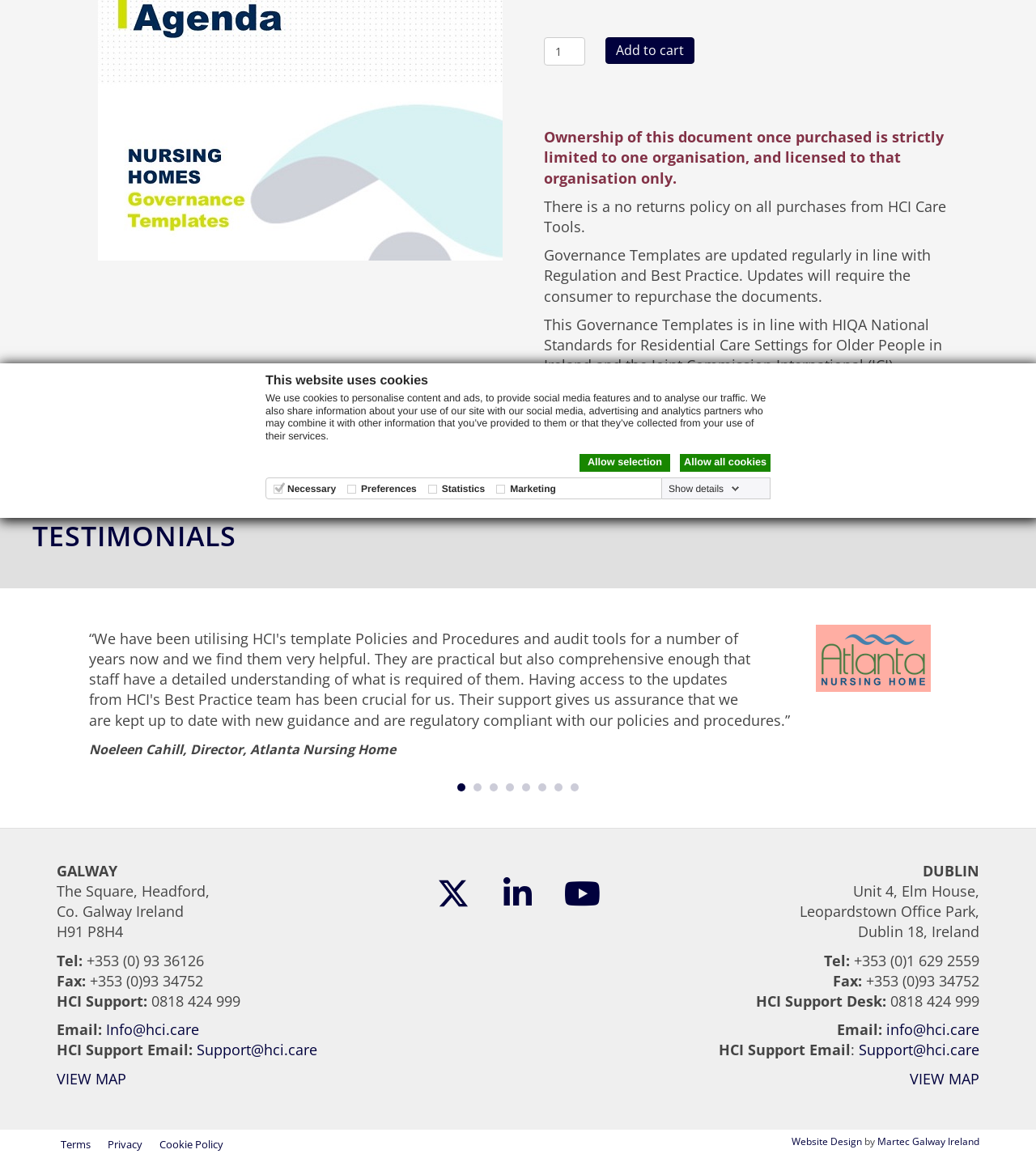Determine the bounding box of the UI element mentioned here: "aria-label="X (Twitter)" title="X (Twitter)"". The coordinates must be in the format [left, top, right, bottom] with values ranging from 0 to 1.

[0.414, 0.75, 0.461, 0.792]